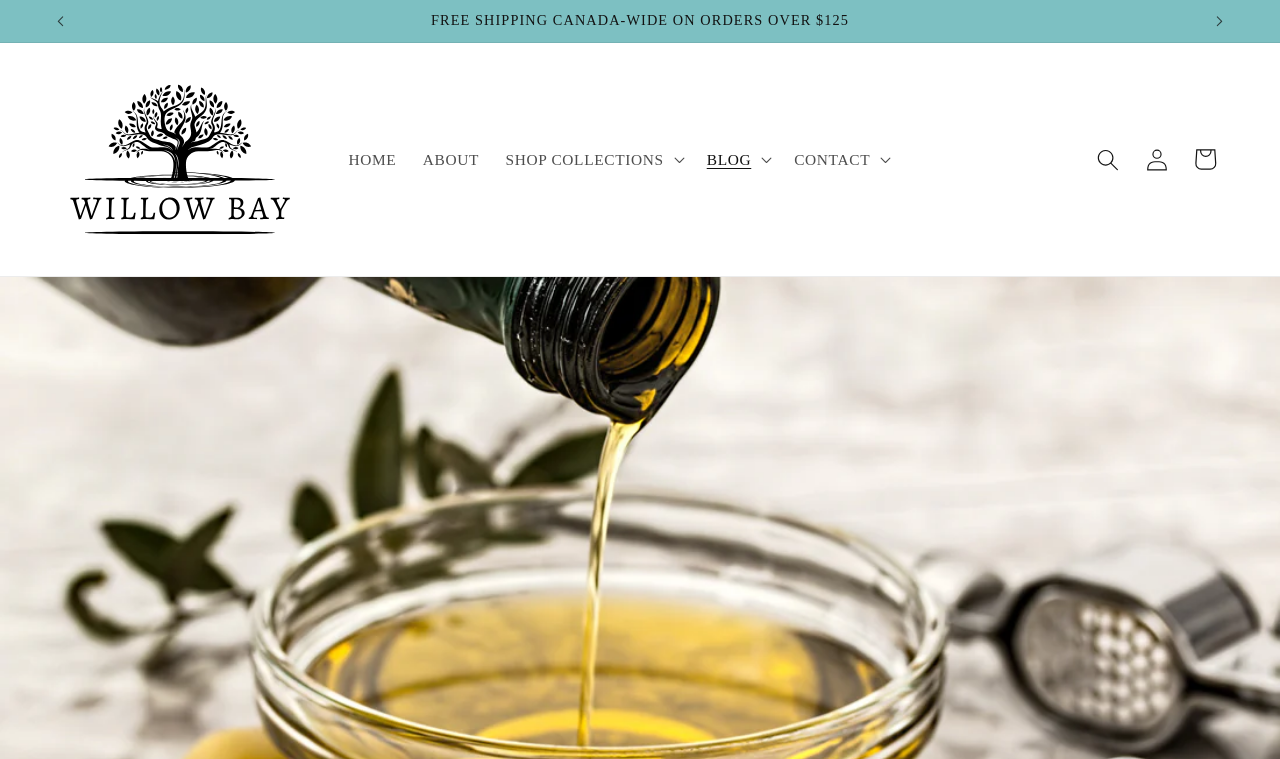Provide the bounding box coordinates in the format (top-left x, top-left y, bottom-right x, bottom-right y). All values are floating point numbers between 0 and 1. Determine the bounding box coordinate of the UI element described as: Log in

[0.885, 0.178, 0.923, 0.242]